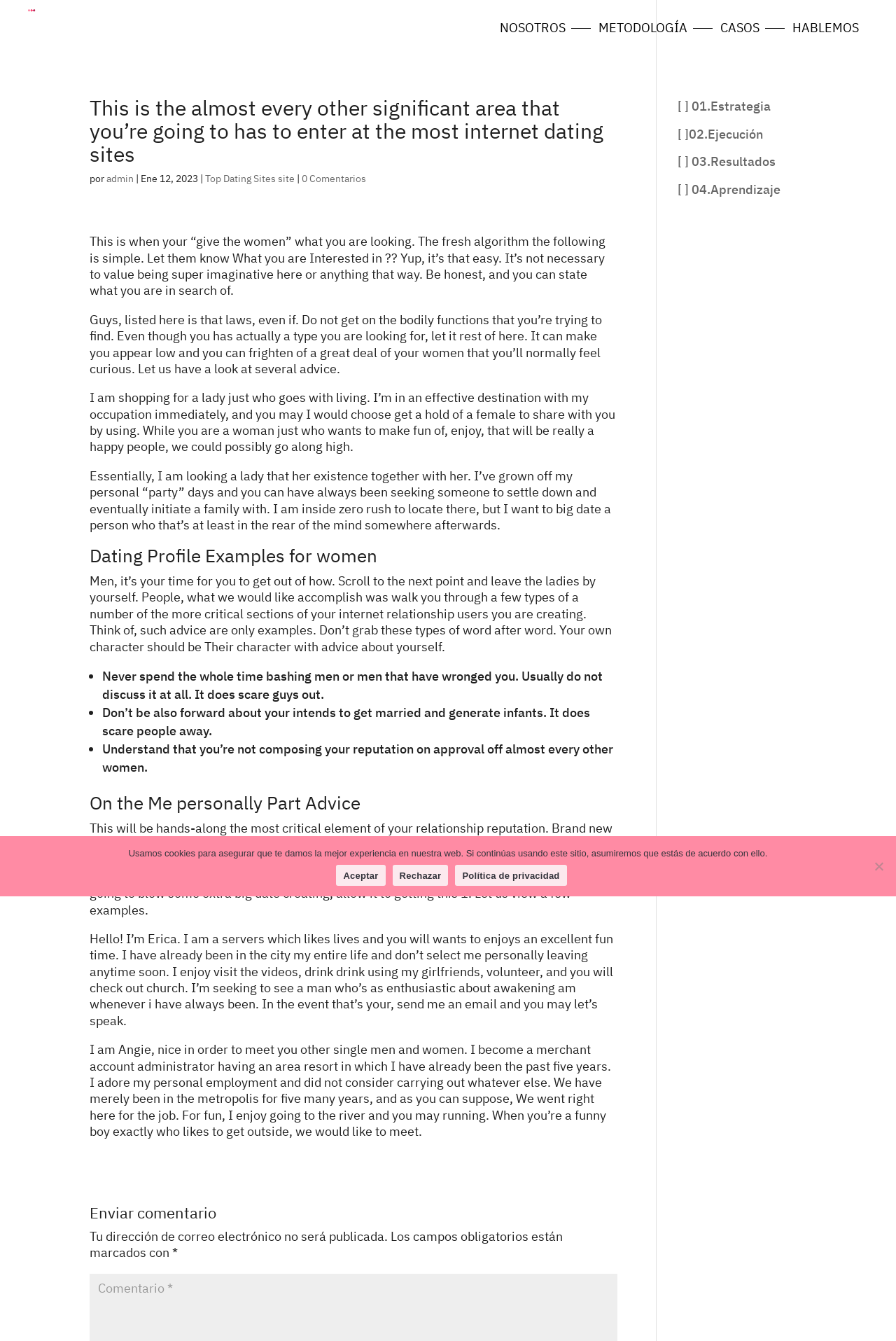Please respond in a single word or phrase: 
What should men avoid doing in their dating profiles?

Bashing men or discussing past relationships